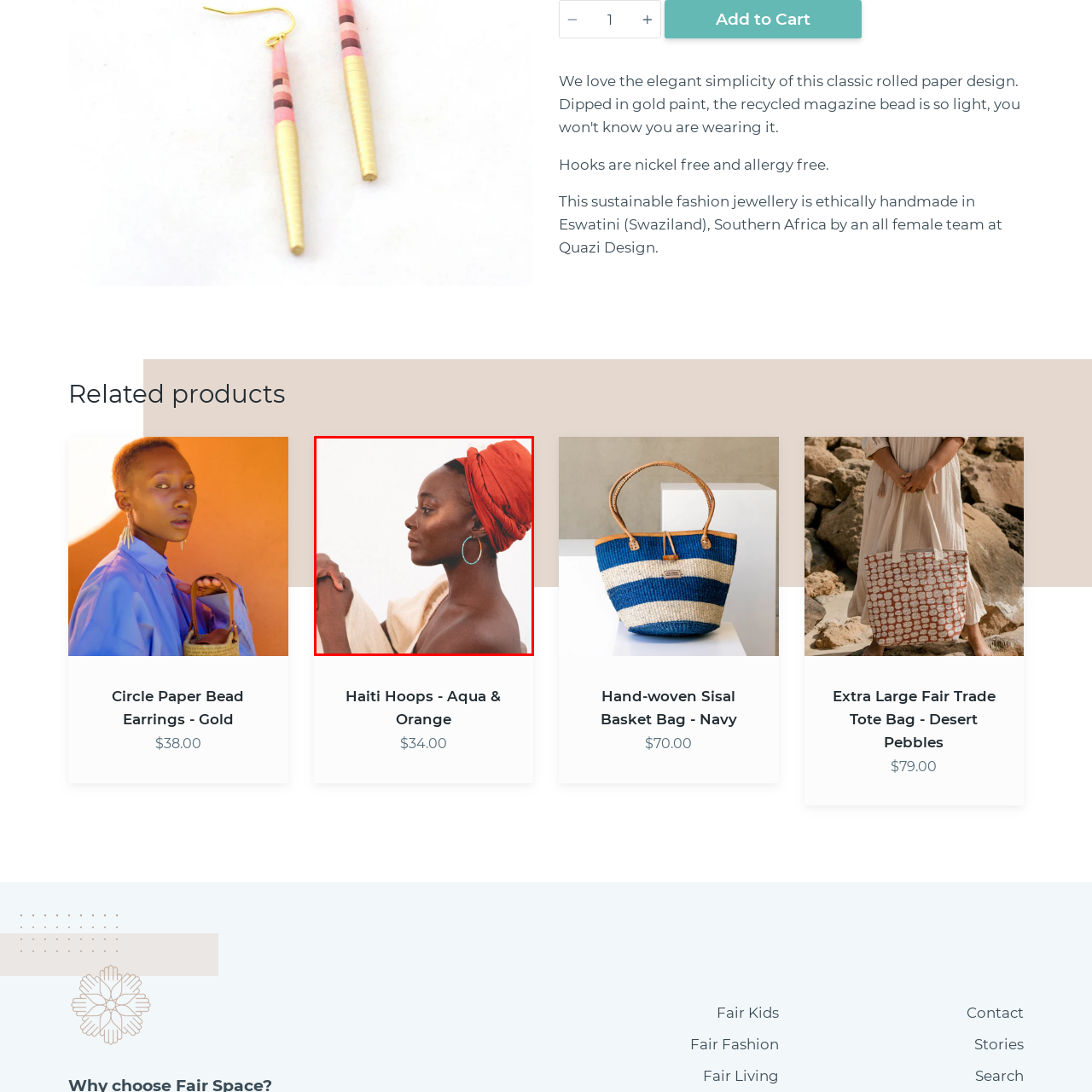Explain the image in the red bounding box with extensive details.

The image features a woman gracefully posed in profile, showcasing her elegant features and style. She is adorned with a vibrant red headwrap that accentuates her natural beauty, while her skin glows with a radiant sheen. The focal point of her attire includes eye-catching hoop earrings that add a touch of contemporary flair to her look. The soft, neutral tones of her clothing enhance the overall aesthetic, contributing to a striking yet harmonious appearance. This photograph captures not only her personal style but also promotes the "Haiti Hoop earrings," which are part of a collection crafted with care and ethical design practices.